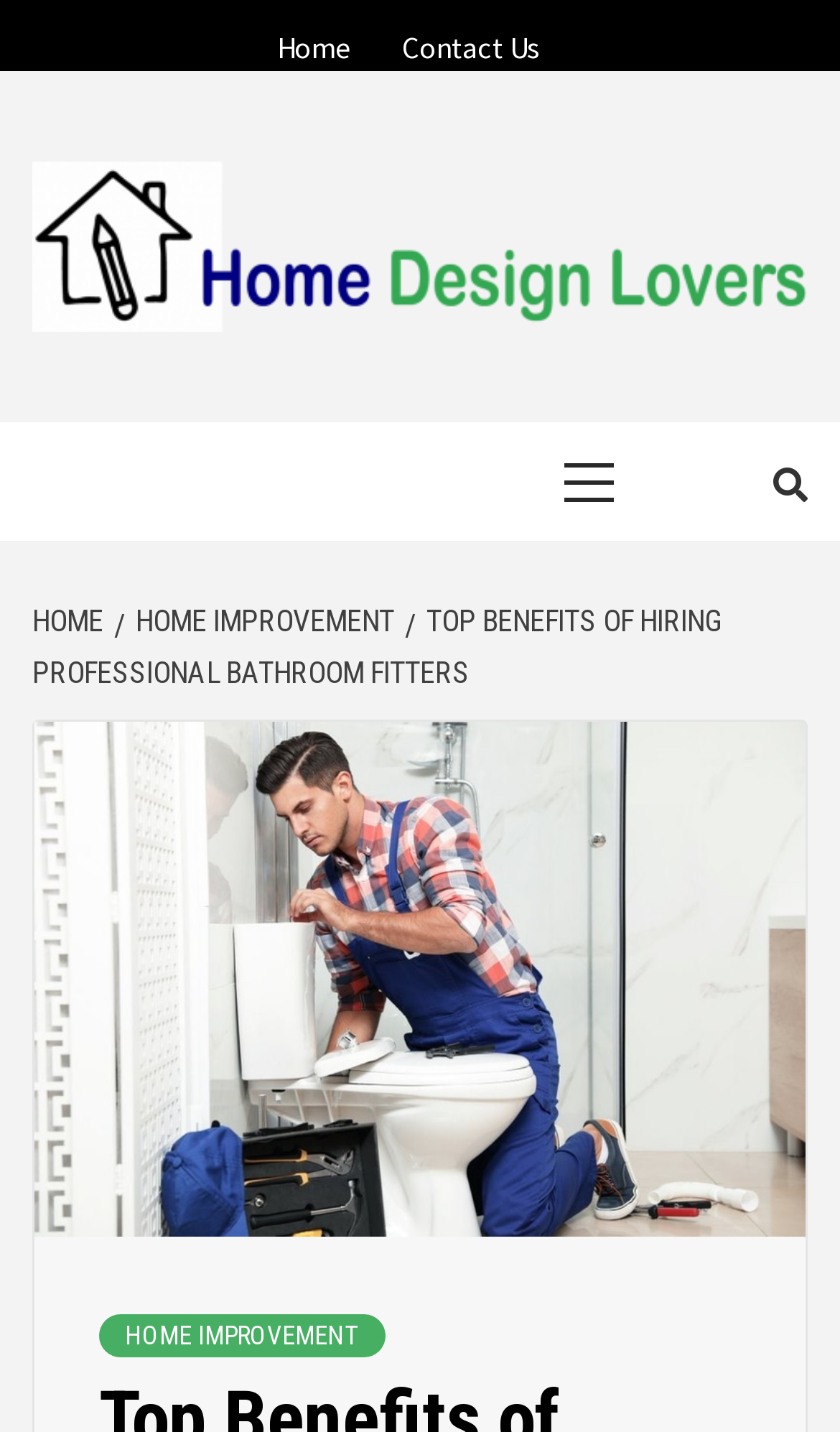What is the category of the current page?
Based on the image, give a concise answer in the form of a single word or short phrase.

HOME IMPROVEMENT